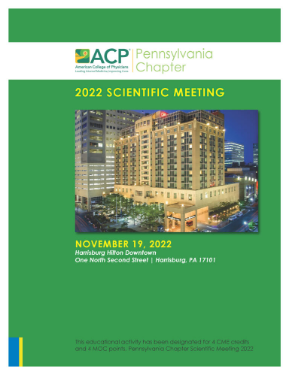Analyze the image and describe all the key elements you observe.

The image features the official flyer for the 2022 Scientific Meeting of the Pennsylvania Chapter of the American College of Physicians (ACP). Set against a vibrant green background, the design prominently displays the ACP logo at the top left, with the words "Pennsylvania Chapter" inscribed beside it. 

The main title, "2022 SCIENTIFIC MEETING," is bolded in large, white font, drawing attention to the event. Below the title, the date and location details are outlined in a clear, readable format: "NOVEMBER 19, 2022," followed by the venue, "Harrisburg Hilton Downtown, One North Second Street | Harrisburg, PA 17101."

At the bottom of the flyer, a note indicates that this educational activity has been designated for 4 CME credits and 4 MOC points, emphasizing the event's professional development value. The overall layout is both visually appealing and informative, effectively conveying essential event details while inviting participation from the medical community.